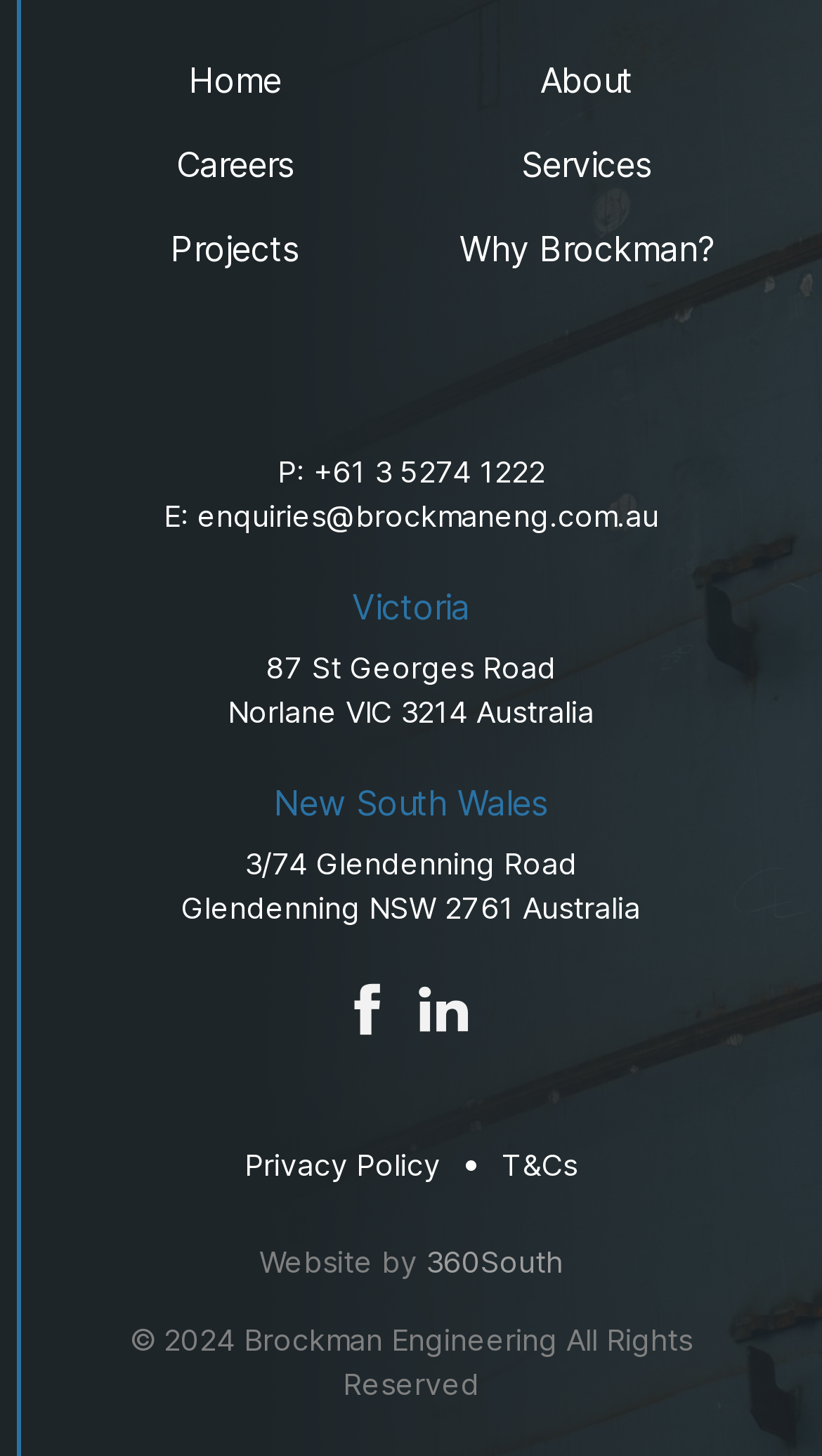What is the email address of Brockman Engineering?
From the screenshot, provide a brief answer in one word or phrase.

enquiries@brockmaneng.com.au